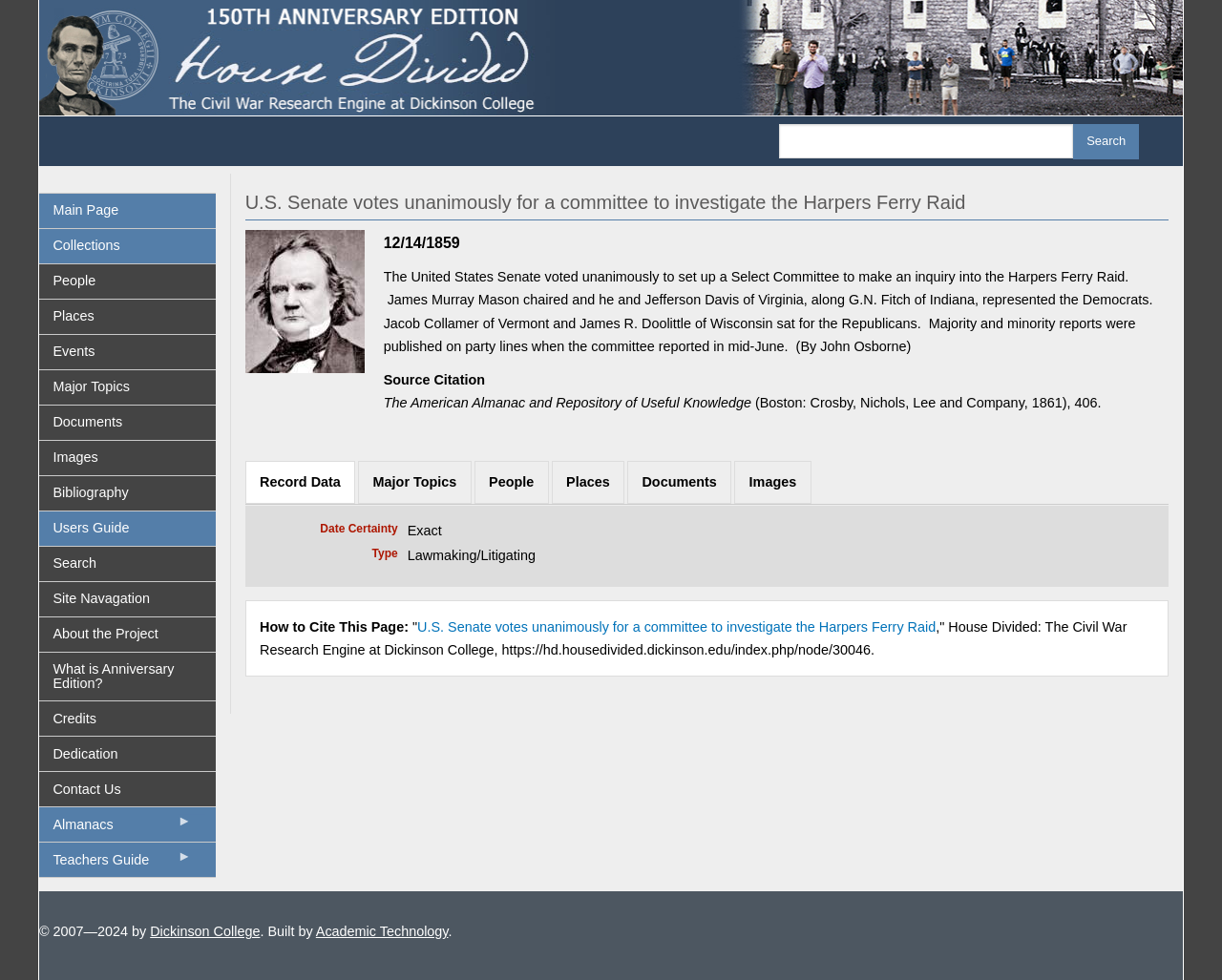What type of content is available on this webpage?
Refer to the image and give a detailed answer to the query.

Based on the webpage content, it appears to be an article about the U.S. Senate voting unanimously for a committee to investigate the Harpers Ferry Raid, which includes text, images, and other related information.